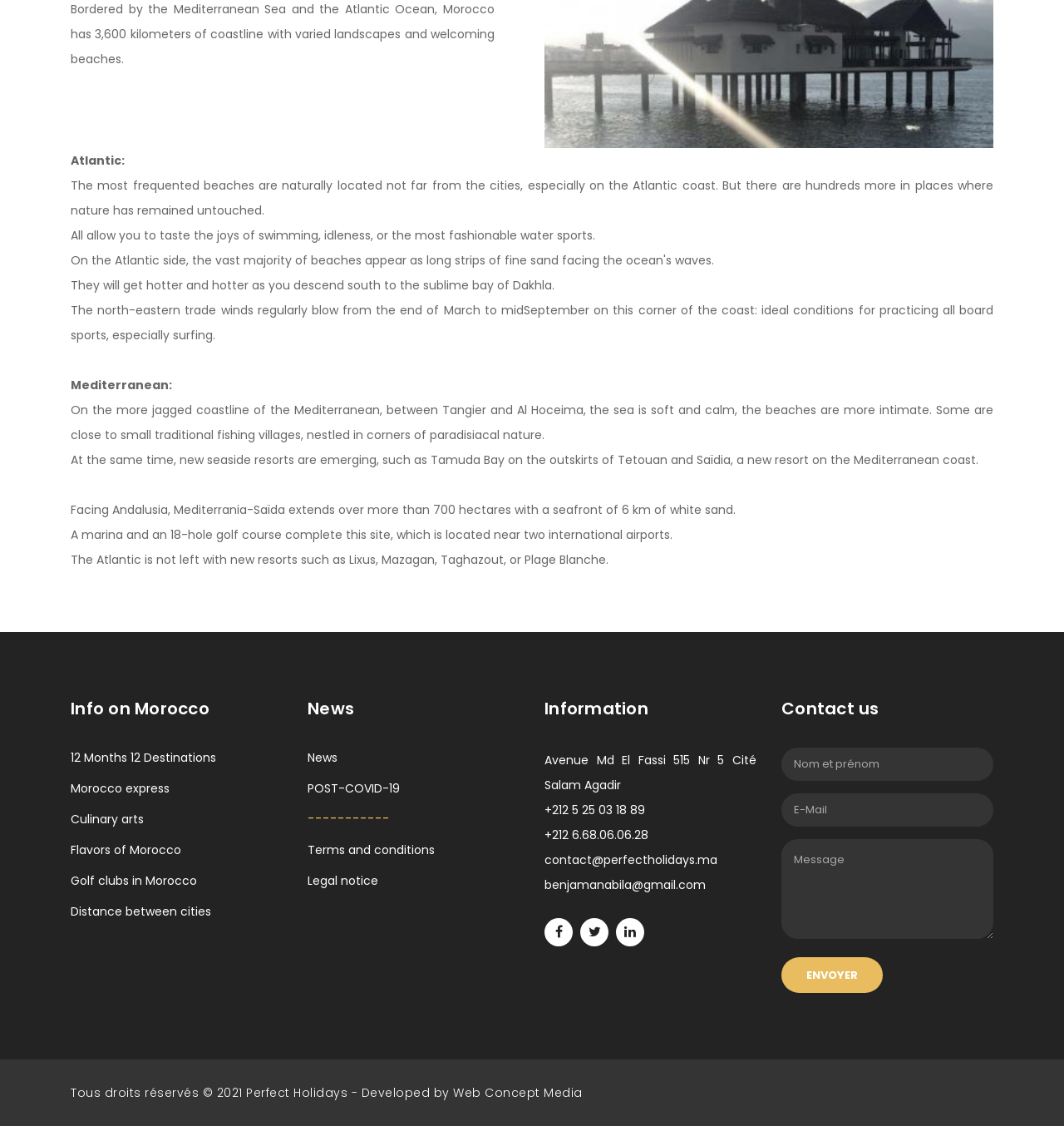Please give a succinct answer using a single word or phrase:
What is the name of the bay mentioned in the text?

Dakhla